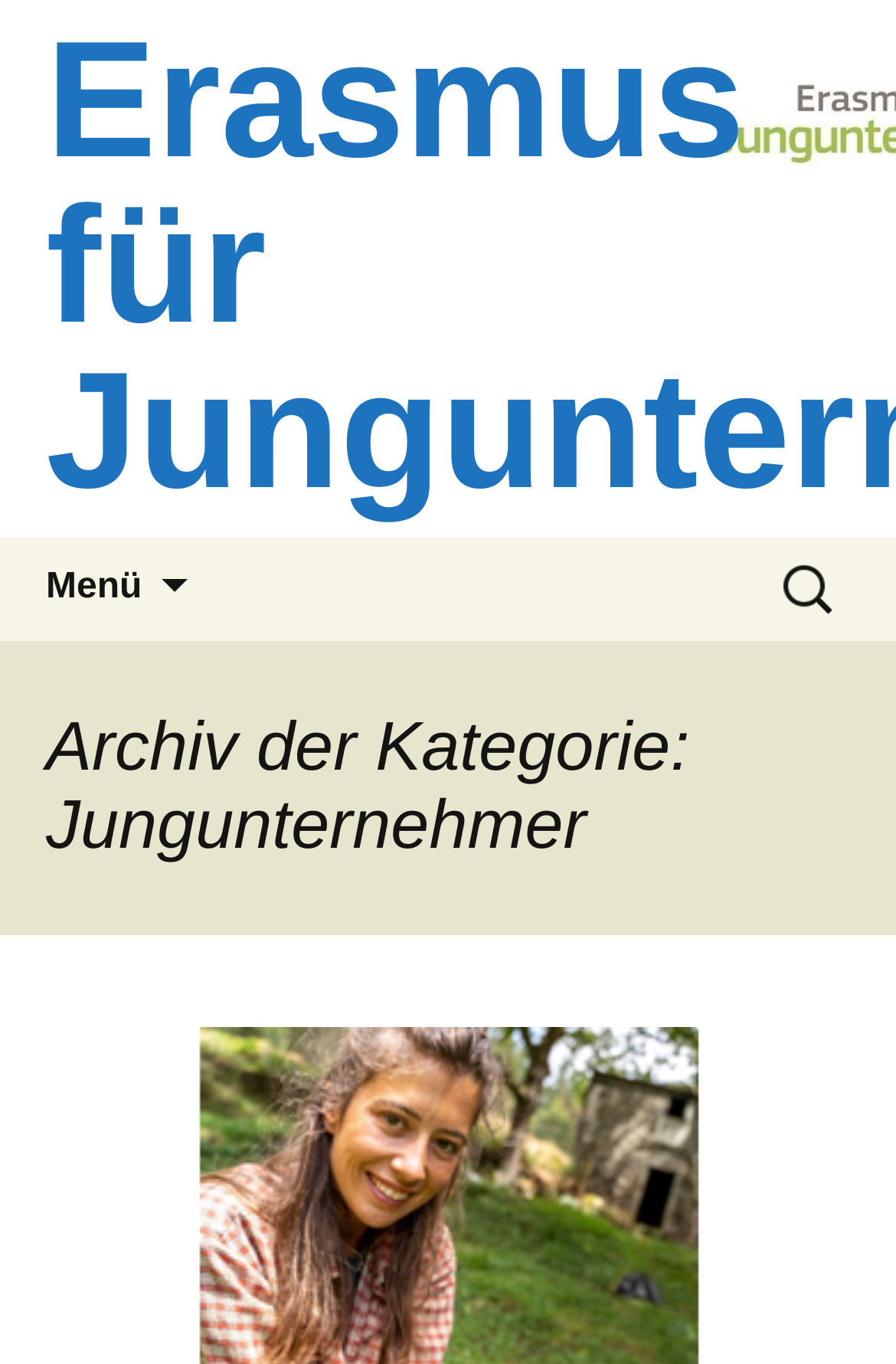Give a succinct answer to this question in a single word or phrase: 
What is the search box labeled as?

Suche nach: